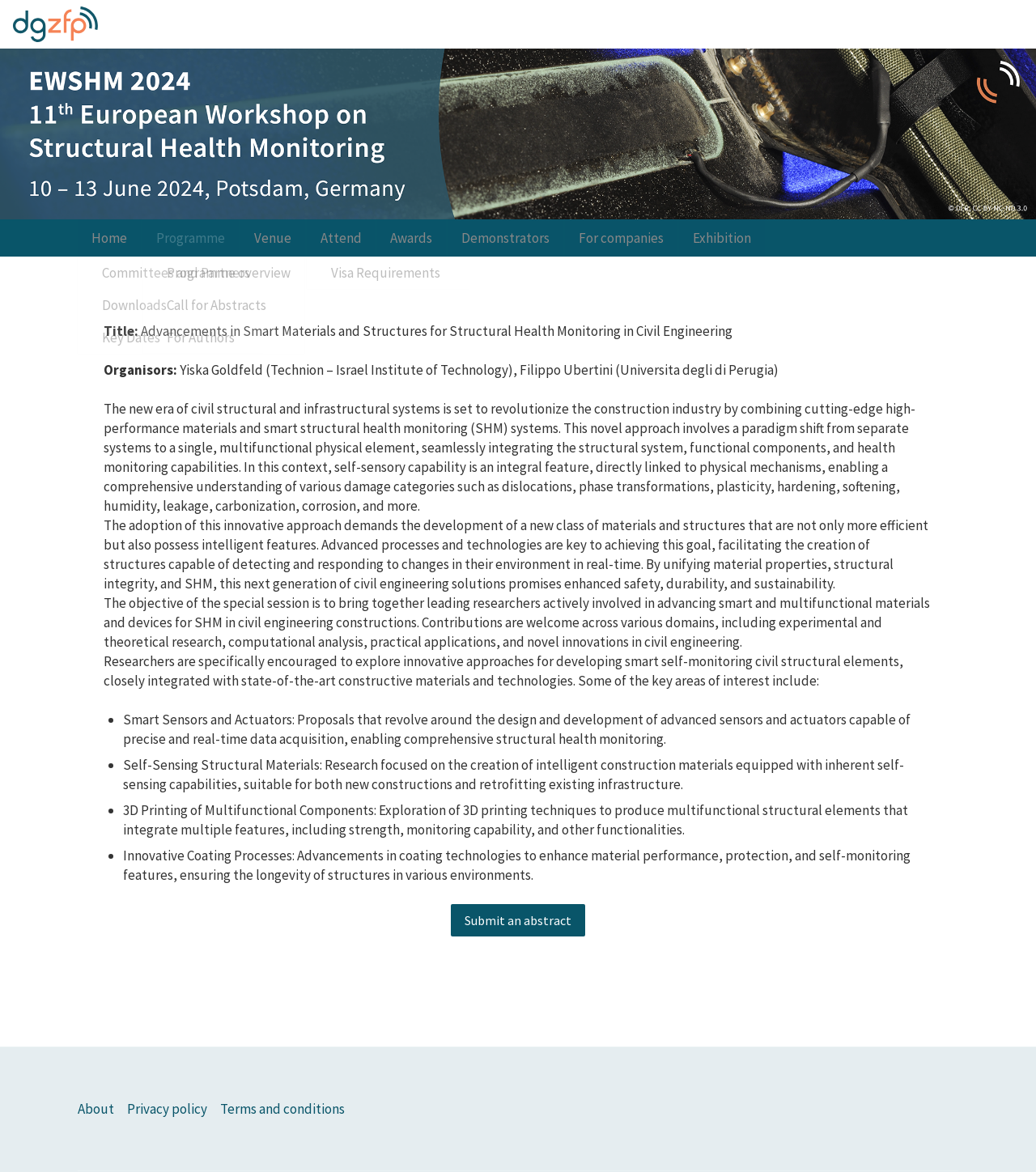Identify the bounding box coordinates of the clickable region required to complete the instruction: "Submit an abstract". The coordinates should be given as four float numbers within the range of 0 and 1, i.e., [left, top, right, bottom].

[0.435, 0.784, 0.565, 0.812]